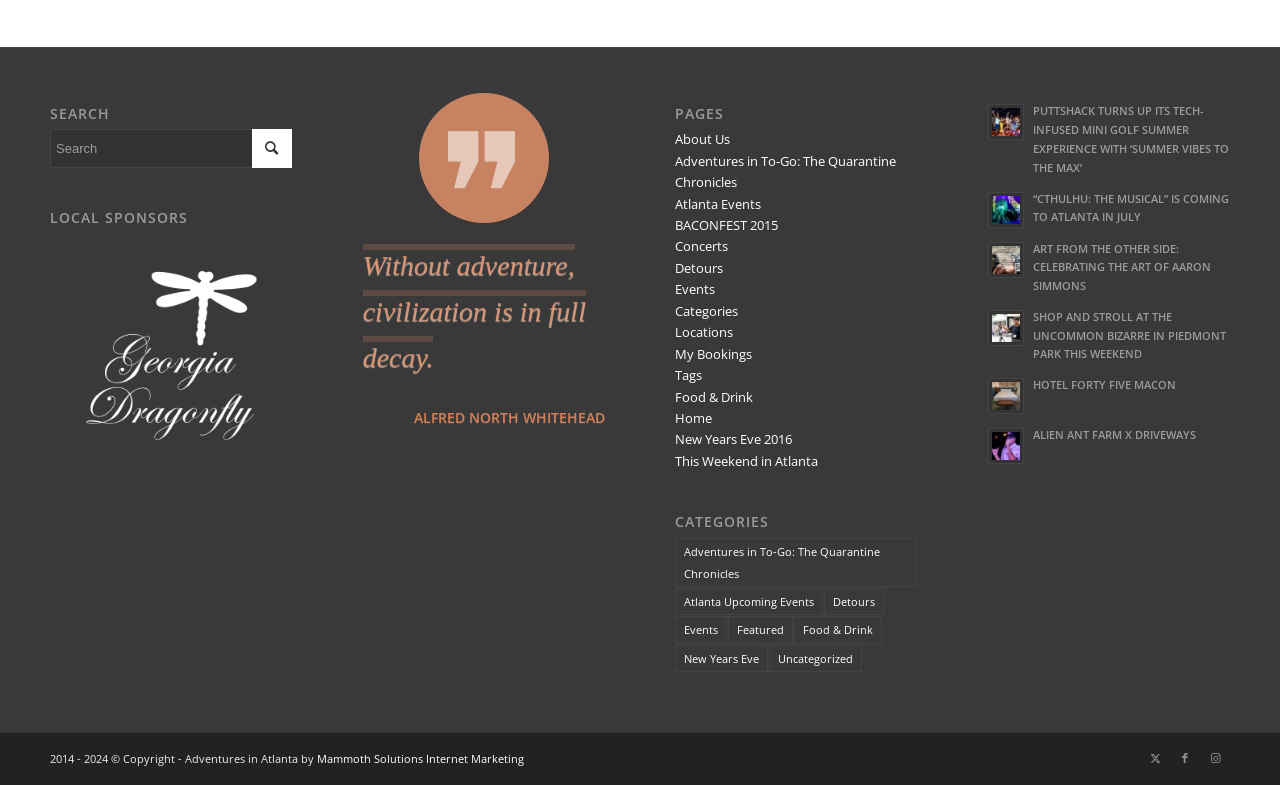Could you find the bounding box coordinates of the clickable area to complete this instruction: "Check the Local Sponsors"?

[0.039, 0.268, 0.228, 0.288]